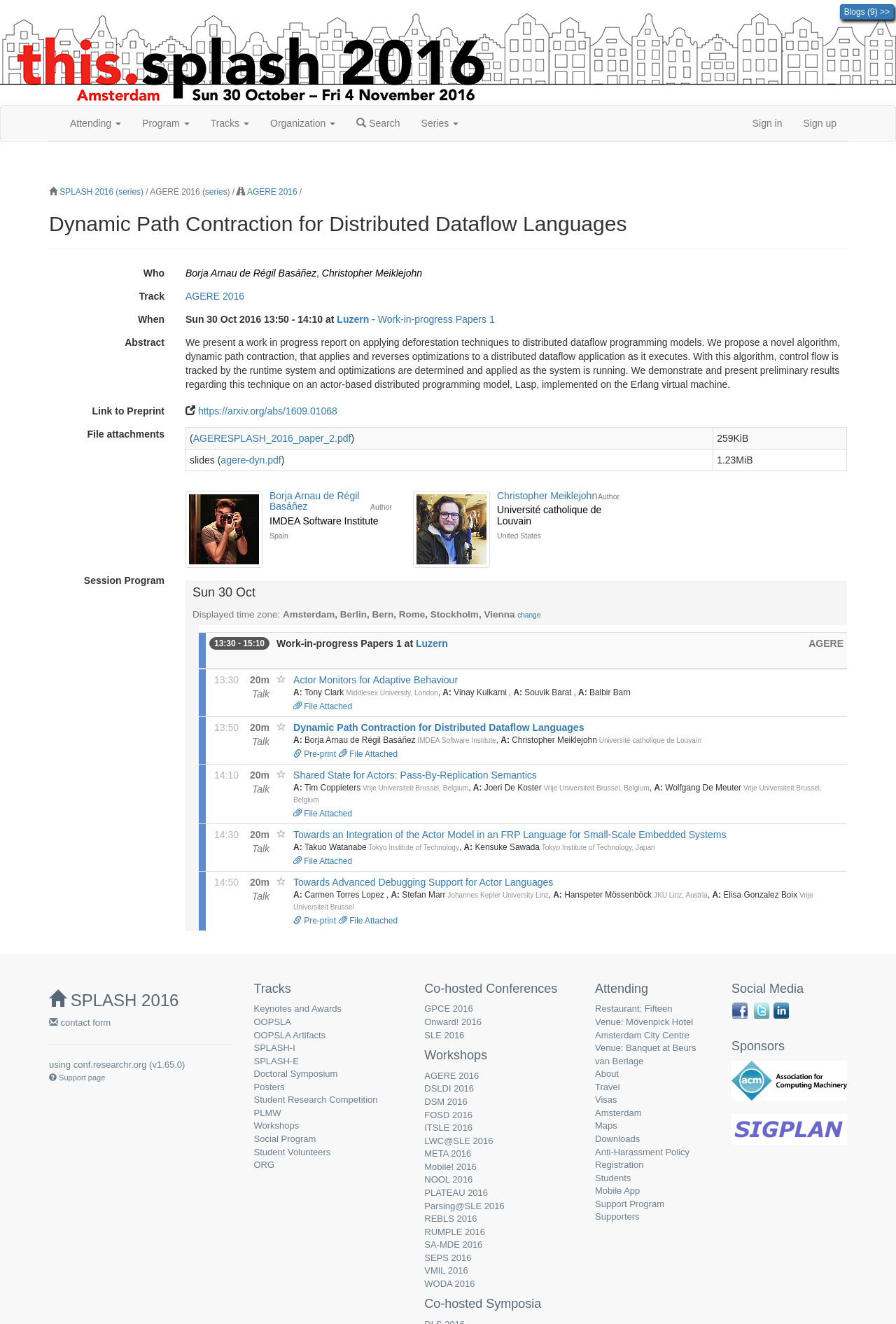Who are the authors of the paper?
Please provide a comprehensive answer based on the information in the image.

I found the authors of the paper by looking at the links with the text 'Borja Arnau de Régil Basáñez' and 'Christopher Meiklejohn' which are located below the abstract section of the webpage.